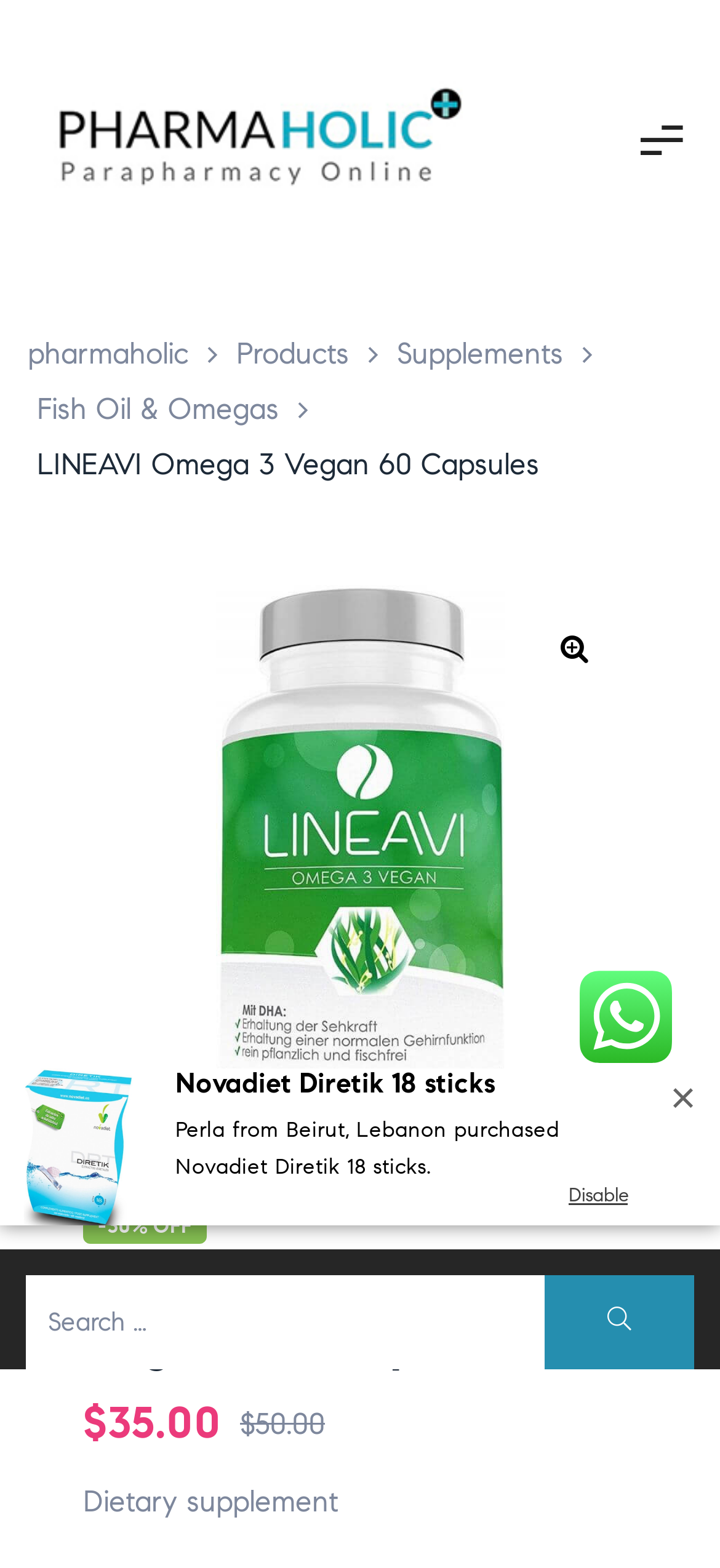Find the bounding box coordinates of the element to click in order to complete the given instruction: "View my account."

[0.0, 0.705, 0.333, 0.781]